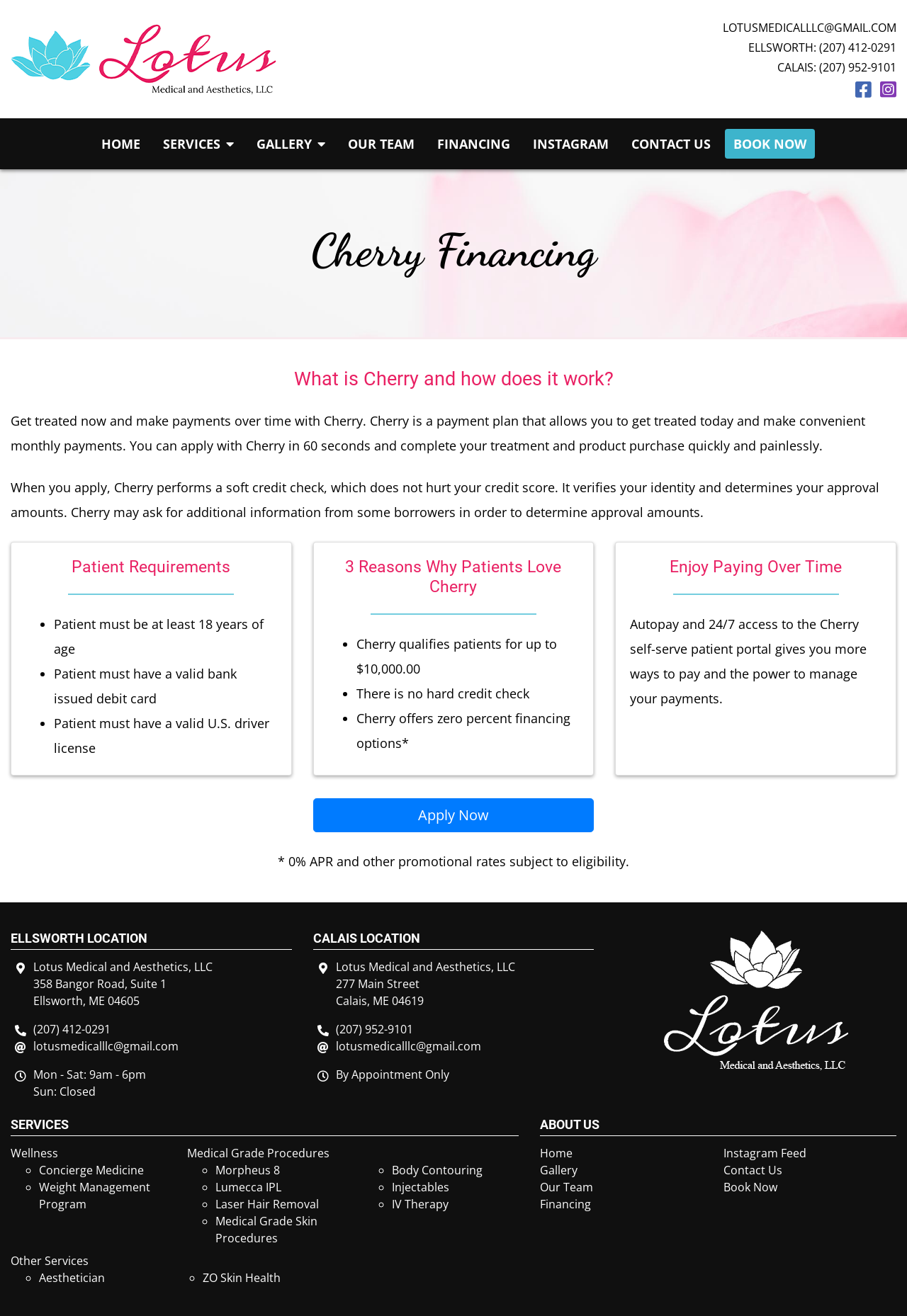Determine the bounding box coordinates of the element's region needed to click to follow the instruction: "Apply for Cherry financing". Provide these coordinates as four float numbers between 0 and 1, formatted as [left, top, right, bottom].

[0.345, 0.607, 0.655, 0.632]